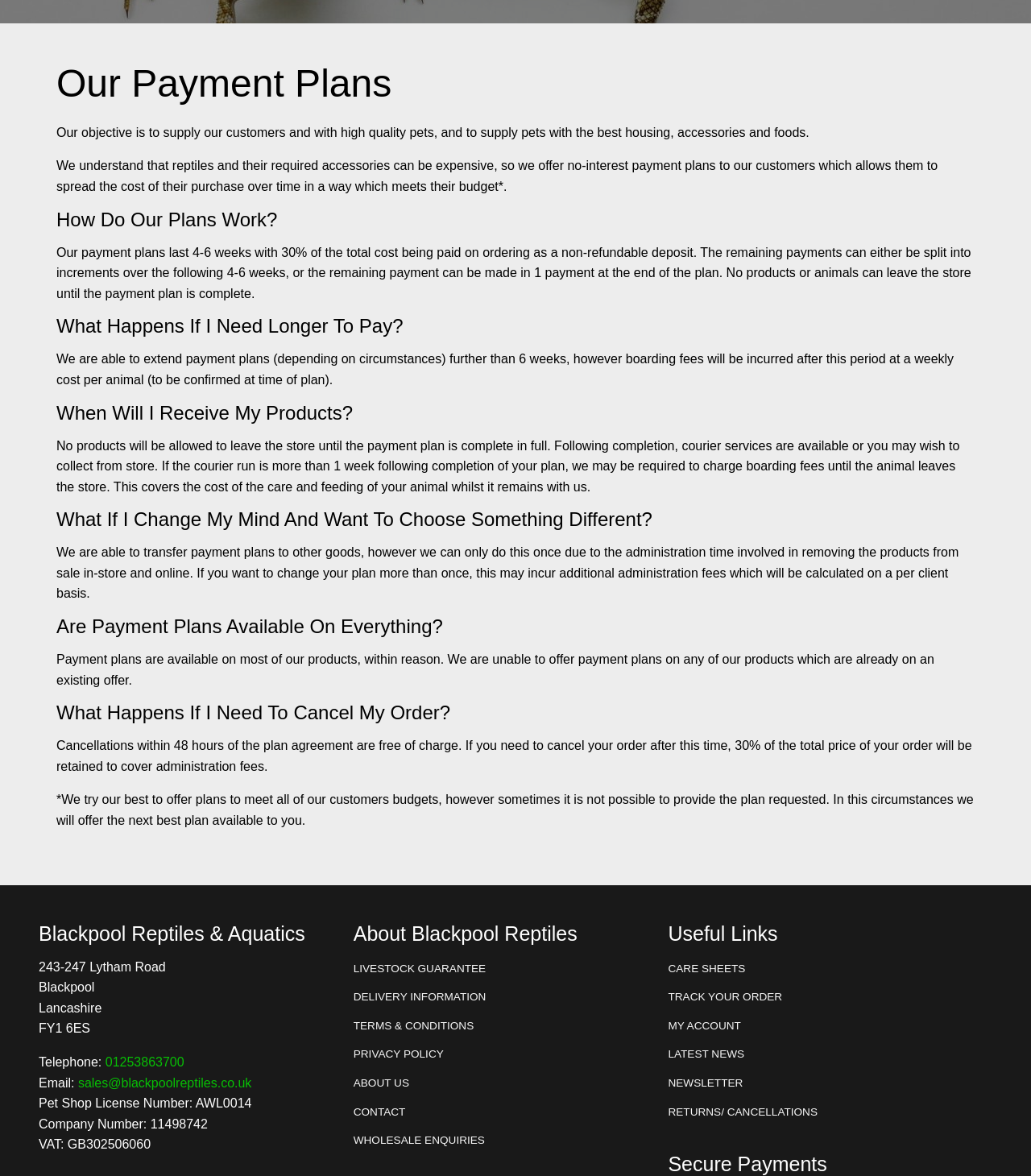Based on the element description, predict the bounding box coordinates (top-left x, top-left y, bottom-right x, bottom-right y) for the UI element in the screenshot: Privacy Policy

[0.343, 0.887, 0.623, 0.908]